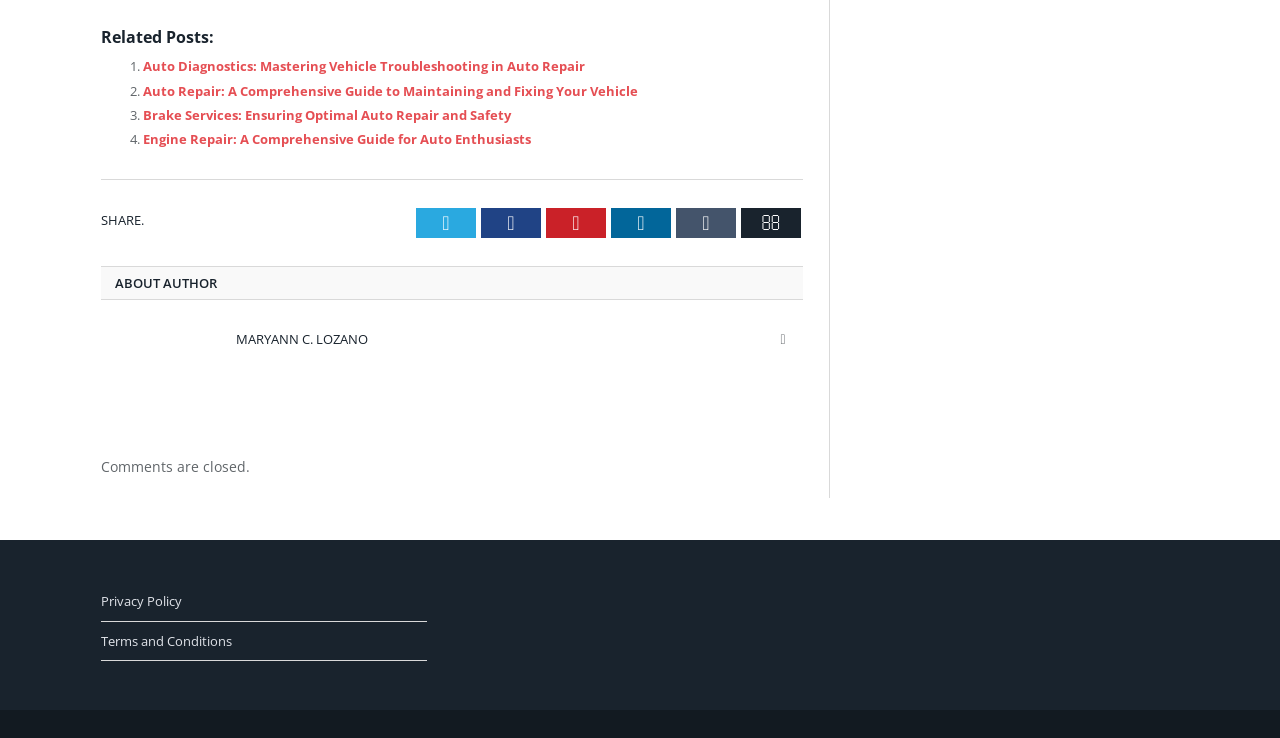What is the author's name?
Refer to the image and answer the question using a single word or phrase.

MARYANN C. LOZANO